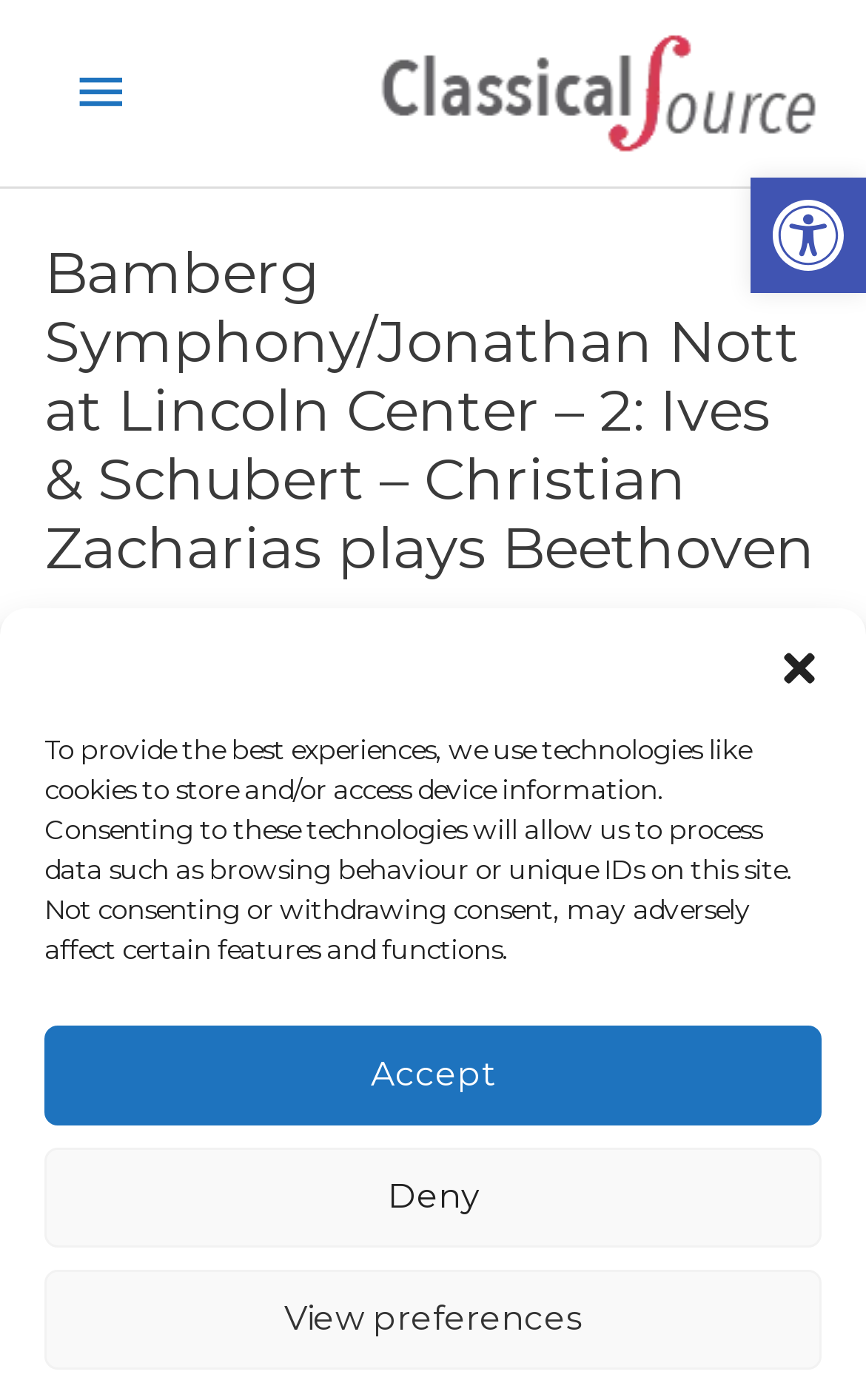Please answer the following query using a single word or phrase: 
What is the name of the symphony by Schubert?

Symphony No.8 in B minor, D759